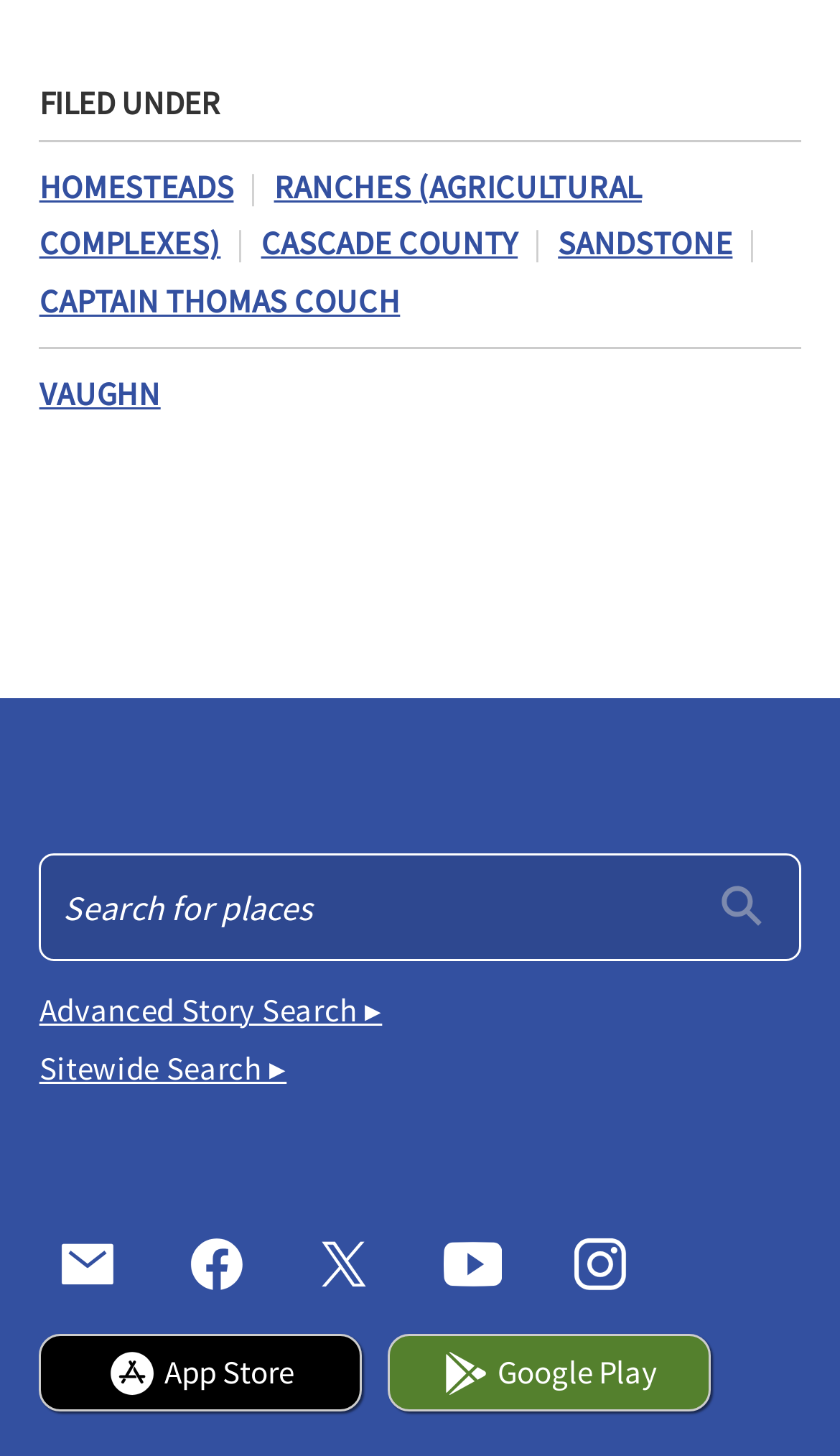Answer the following query with a single word or phrase:
How many social media links are present?

5